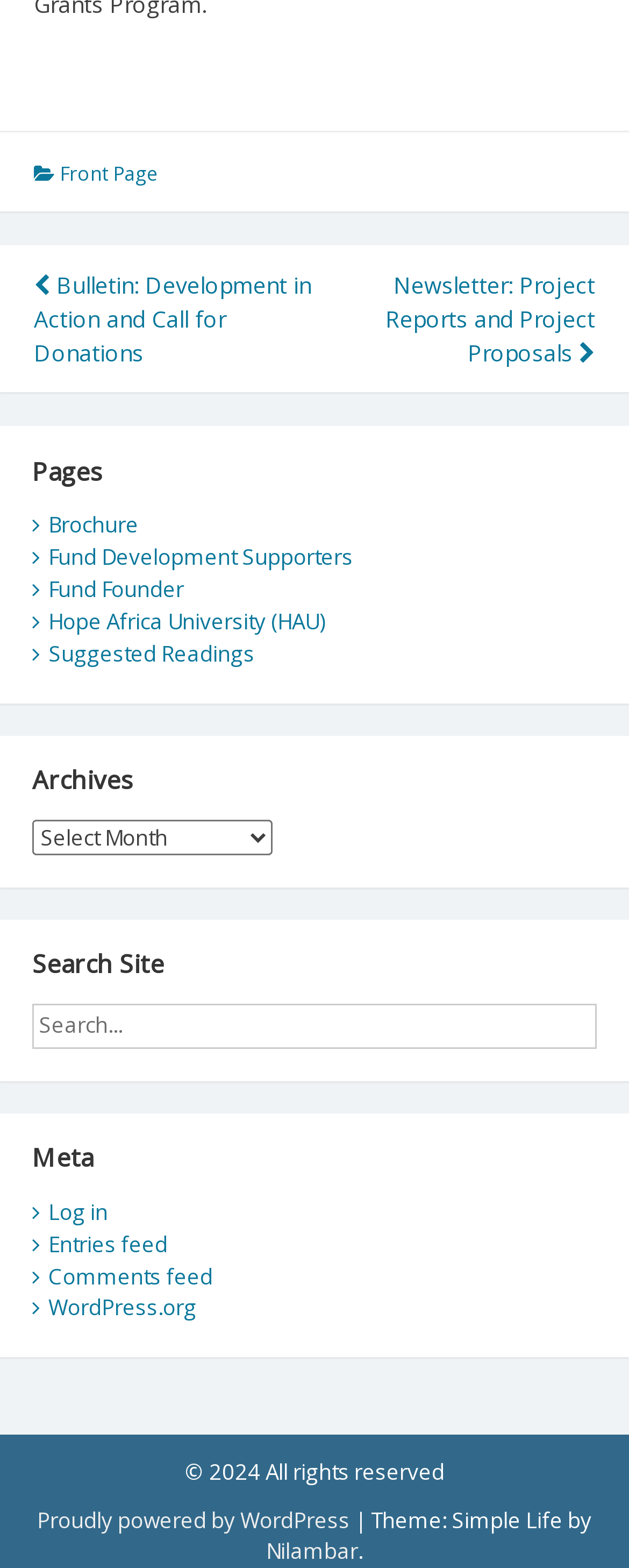Is the 'Archives' dropdown menu expanded?
Refer to the screenshot and answer in one word or phrase.

No